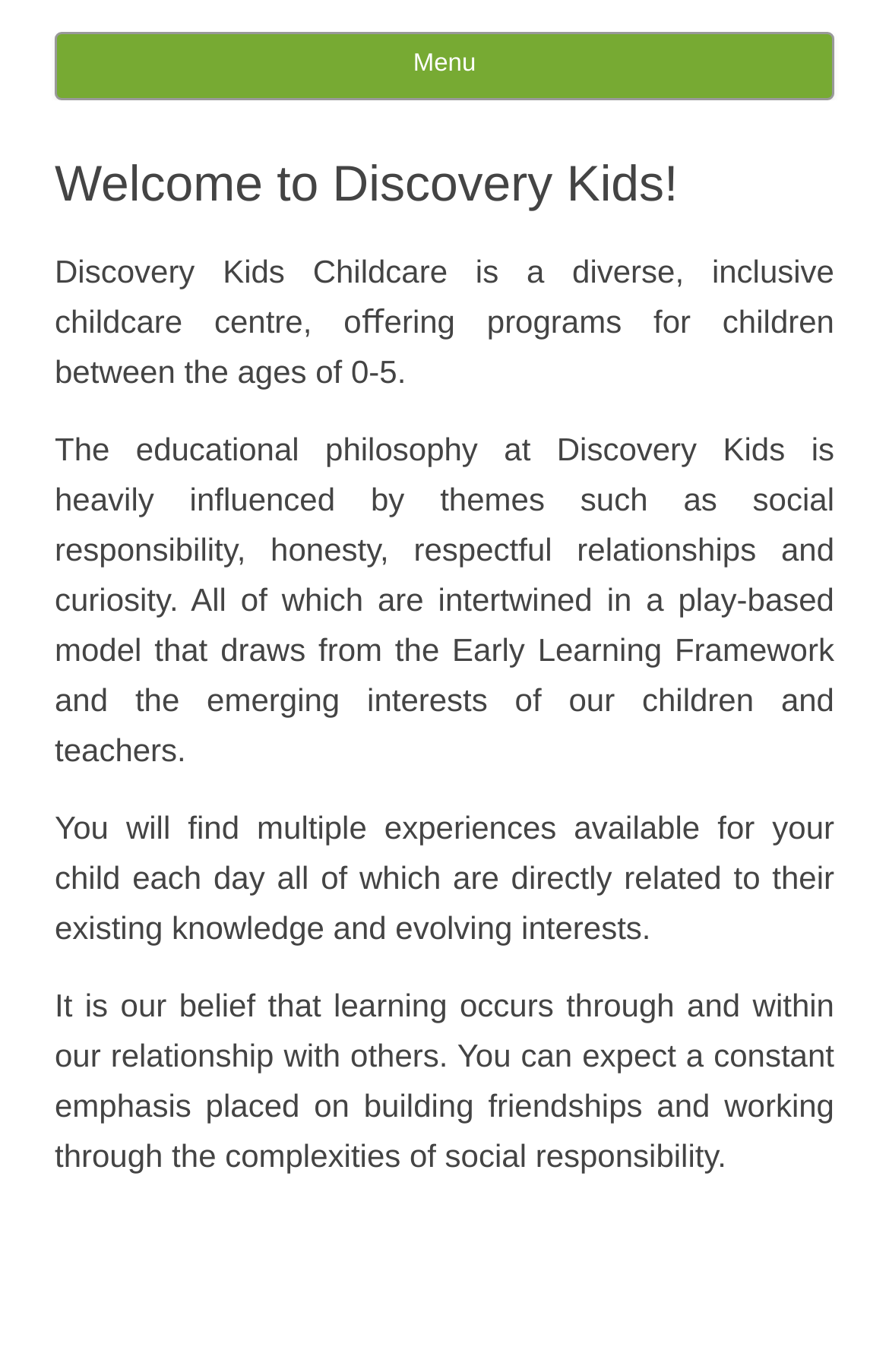What is the text of the webpage's headline?

Discovery Kids Childcare